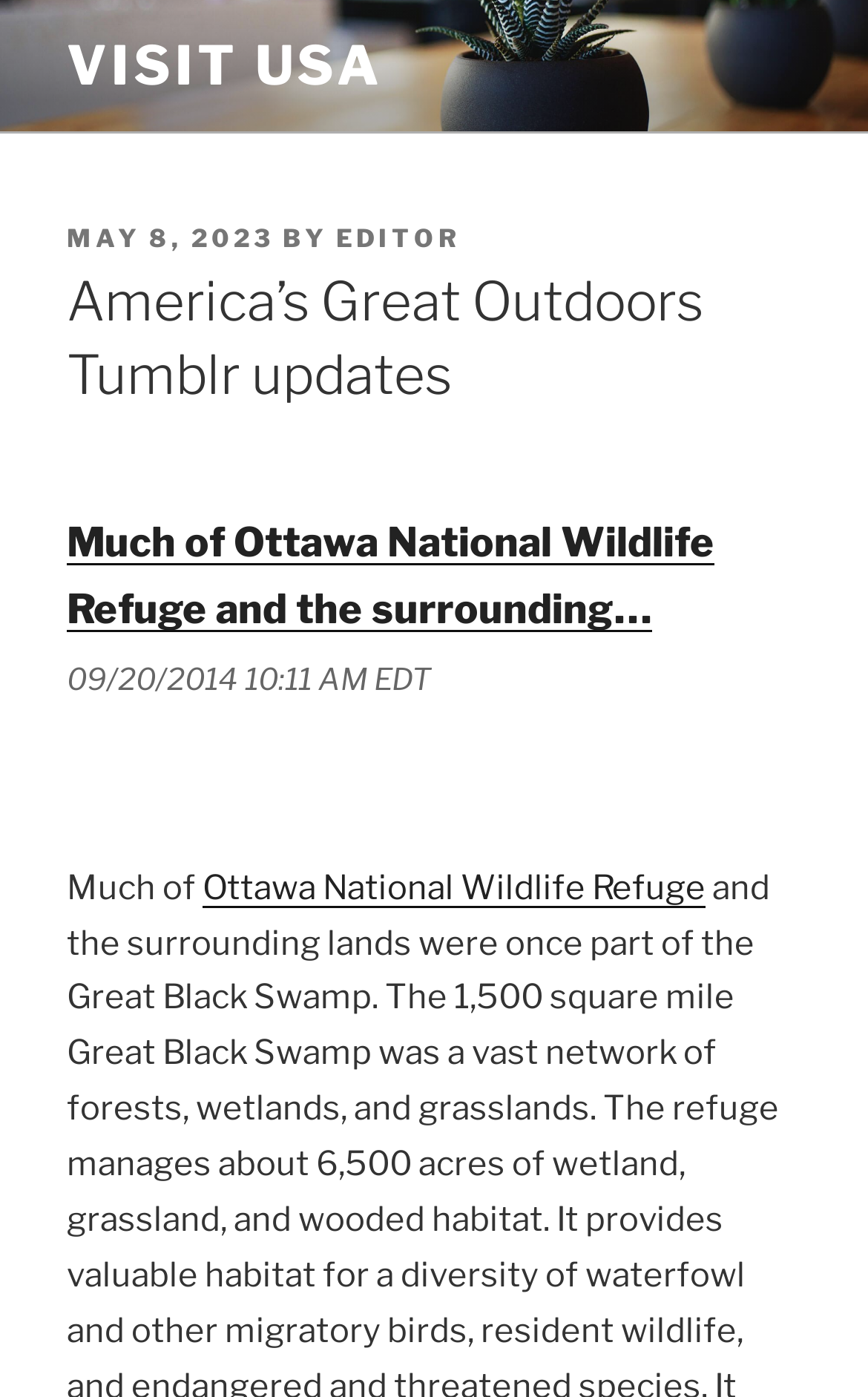What is the date of the posted article?
Using the image, give a concise answer in the form of a single word or short phrase.

MAY 8, 2023